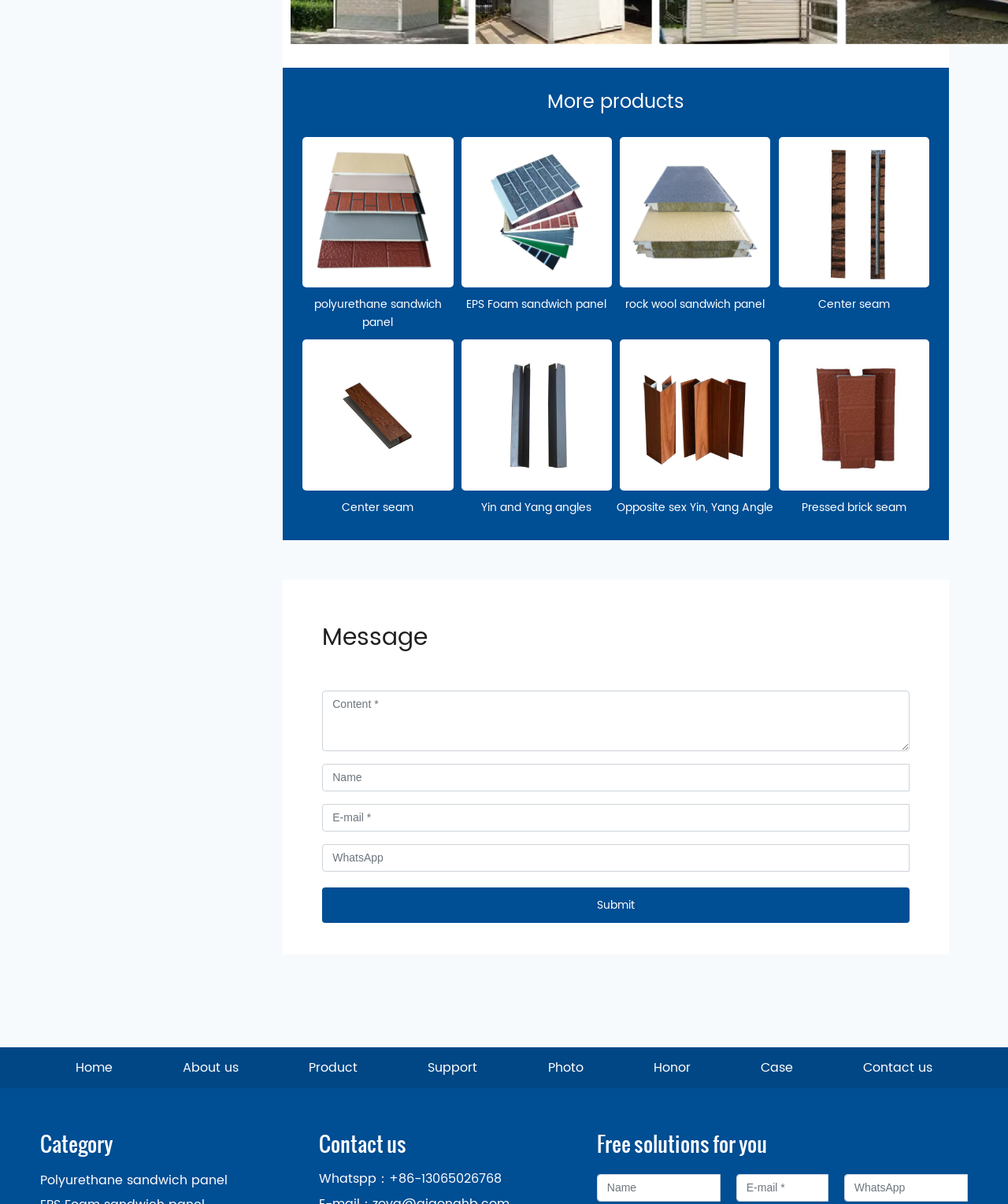Locate the bounding box coordinates of the element I should click to achieve the following instruction: "Click on 'Follow on Facebook'".

None